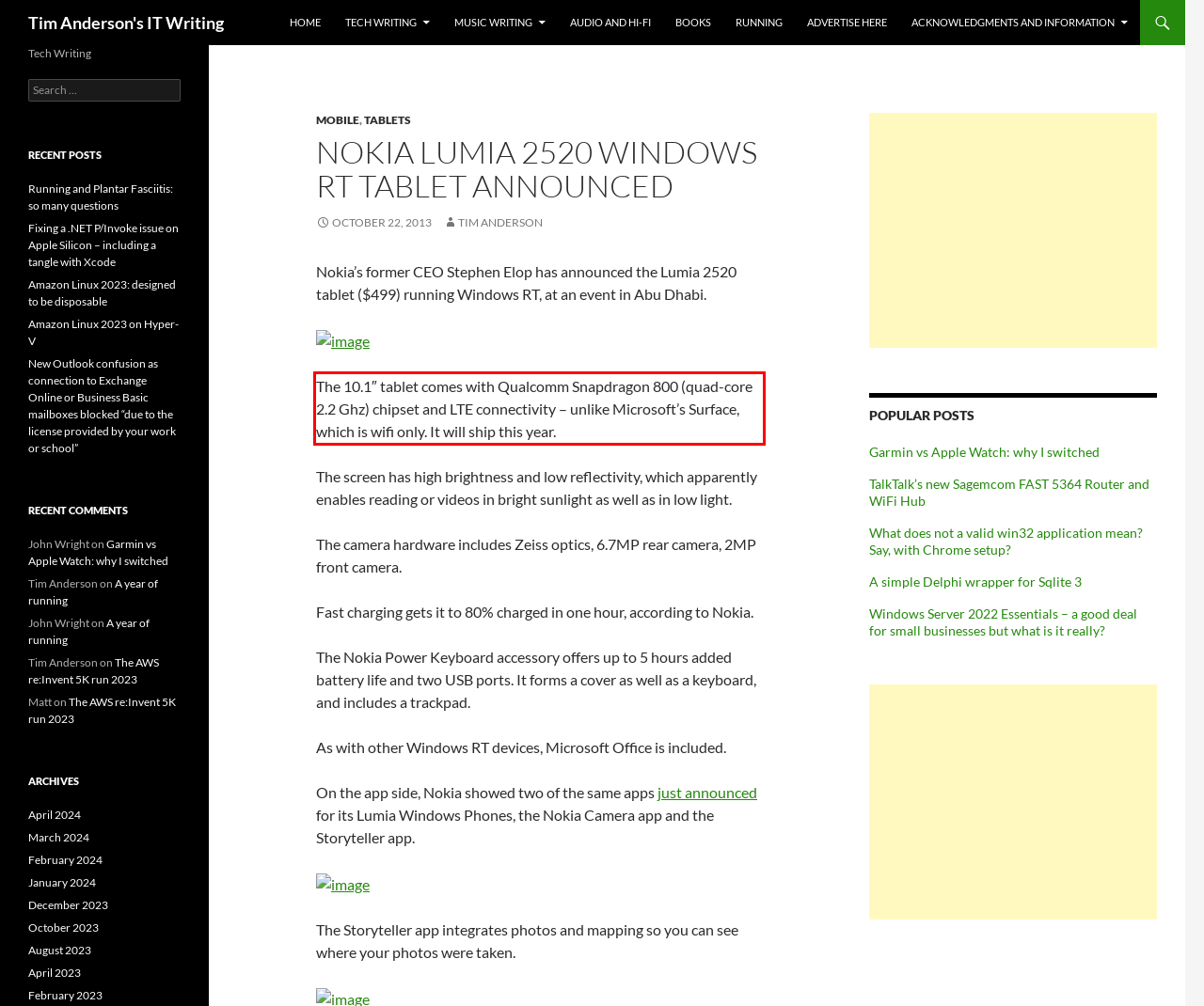You are provided with a screenshot of a webpage containing a red bounding box. Please extract the text enclosed by this red bounding box.

The 10.1″ tablet comes with Qualcomm Snapdragon 800 (quad-core 2.2 Ghz) chipset and LTE connectivity – unlike Microsoft’s Surface, which is wifi only. It will ship this year.